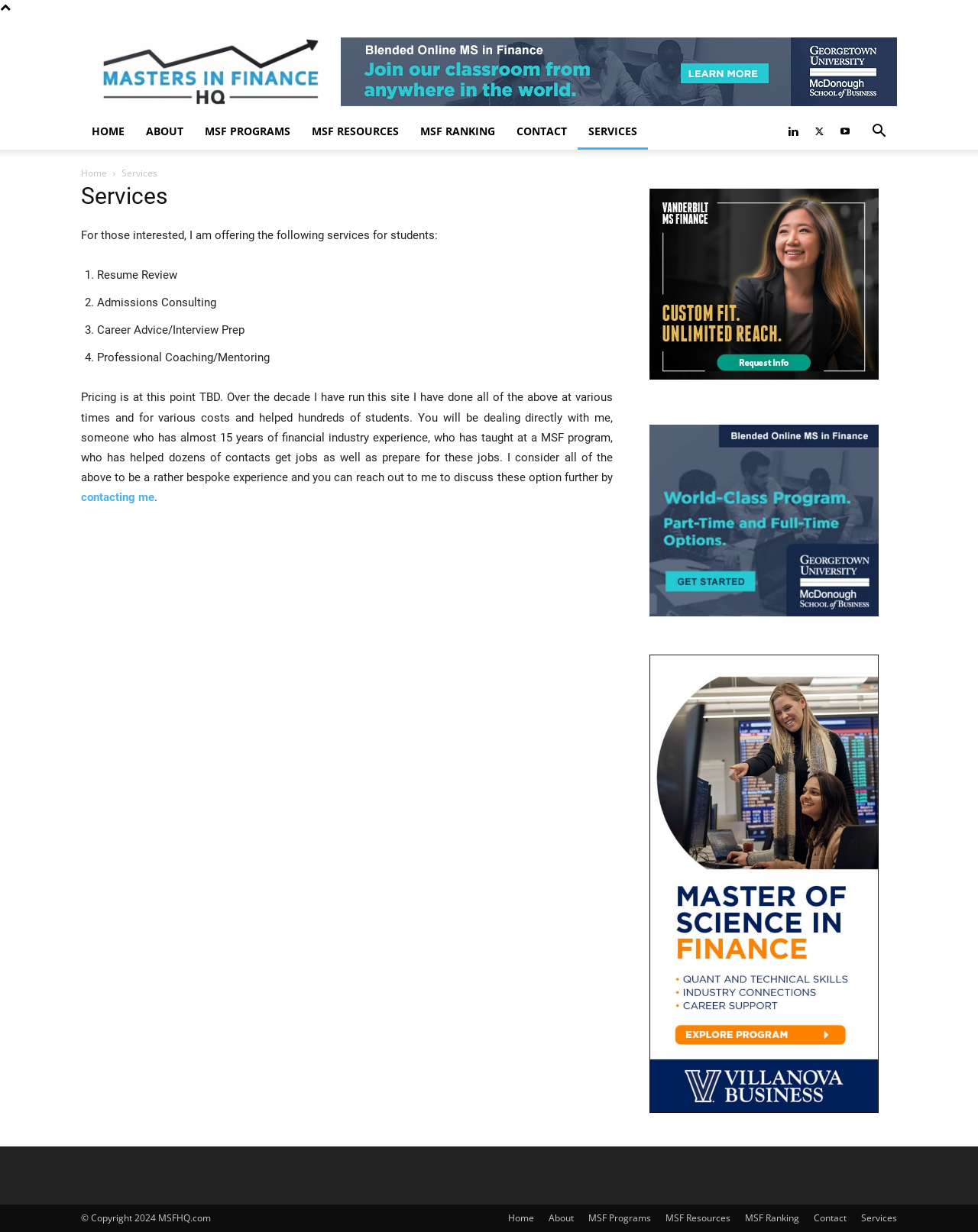Find the bounding box coordinates of the element's region that should be clicked in order to follow the given instruction: "Click on the 'HOME' link". The coordinates should consist of four float numbers between 0 and 1, i.e., [left, top, right, bottom].

[0.083, 0.092, 0.138, 0.122]